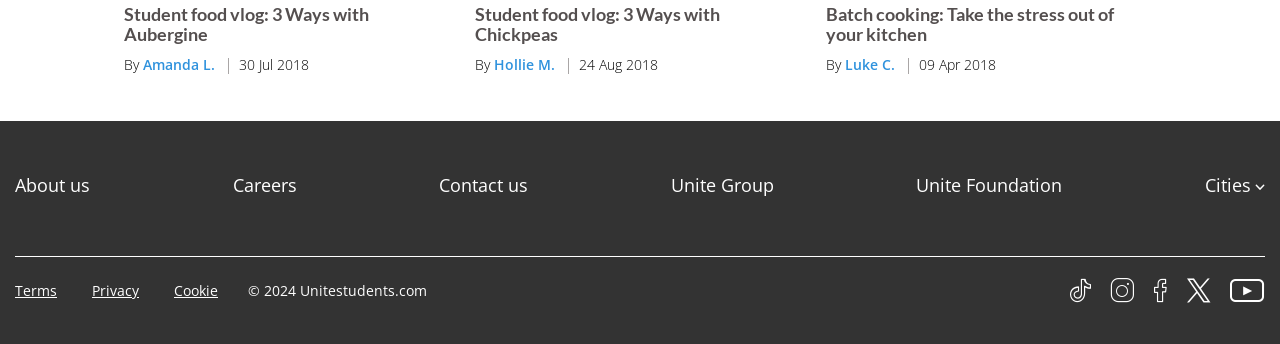Please identify the bounding box coordinates of the element on the webpage that should be clicked to follow this instruction: "Click on 'Student food vlog: 3 Ways with Aubergine'". The bounding box coordinates should be given as four float numbers between 0 and 1, formatted as [left, top, right, bottom].

[0.097, 0.01, 0.288, 0.132]